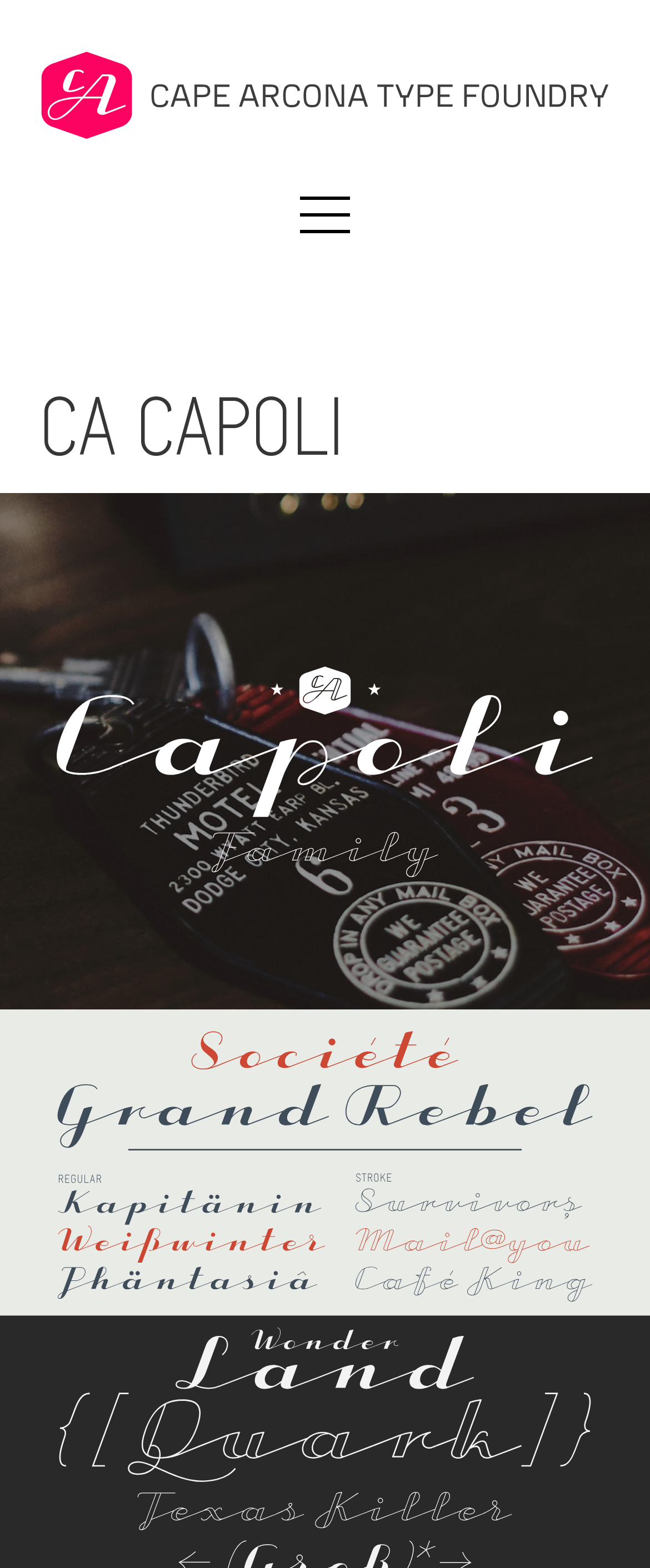Provide a single word or phrase to answer the given question: 
Is there a button on the webpage?

Yes